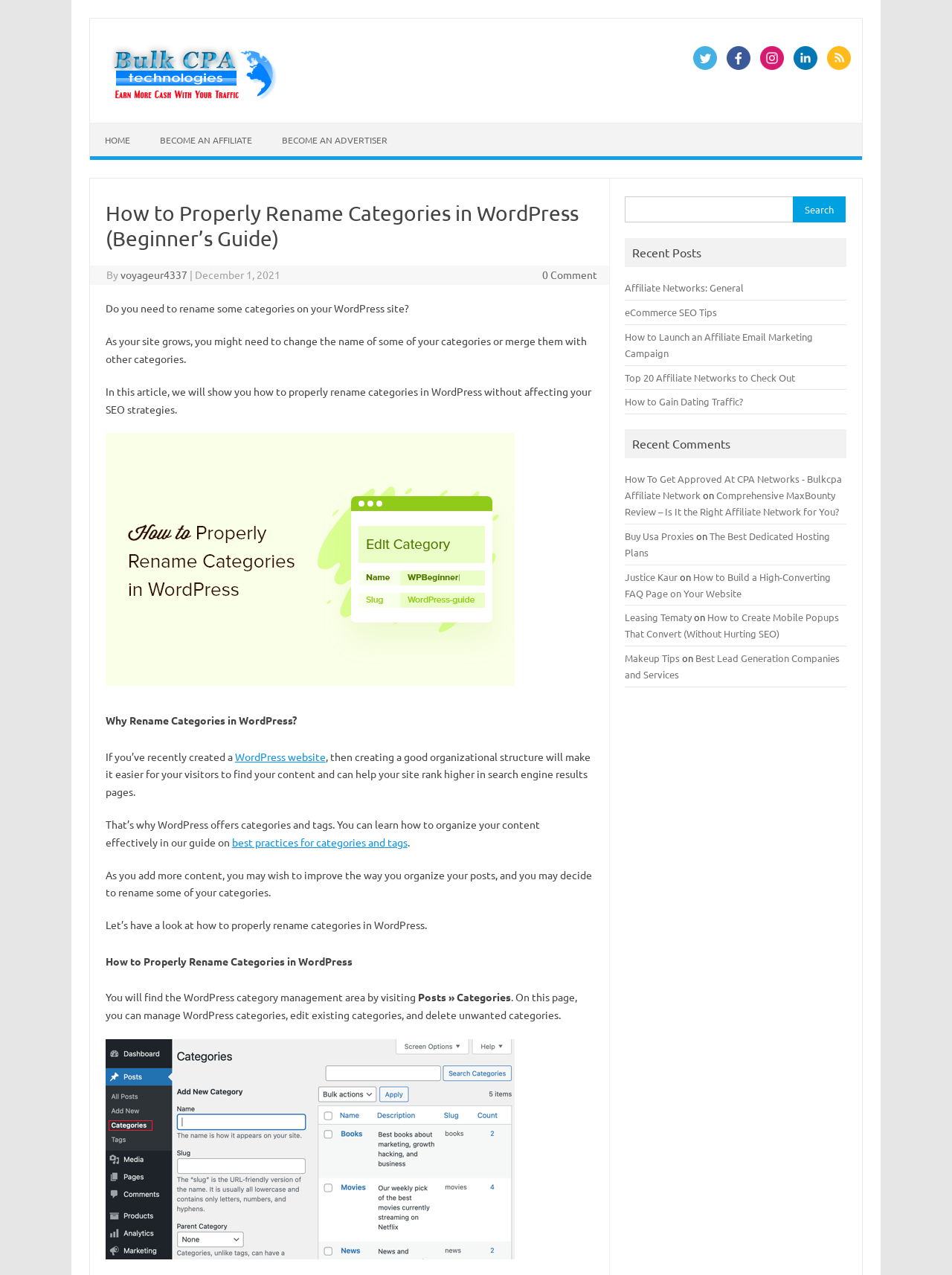Where can you manage WordPress categories?
Give a detailed response to the question by analyzing the screenshot.

As mentioned in the webpage, you can manage WordPress categories by visiting the 'Posts » Categories' page, where you can edit existing categories, delete unwanted categories, and perform other category management tasks.